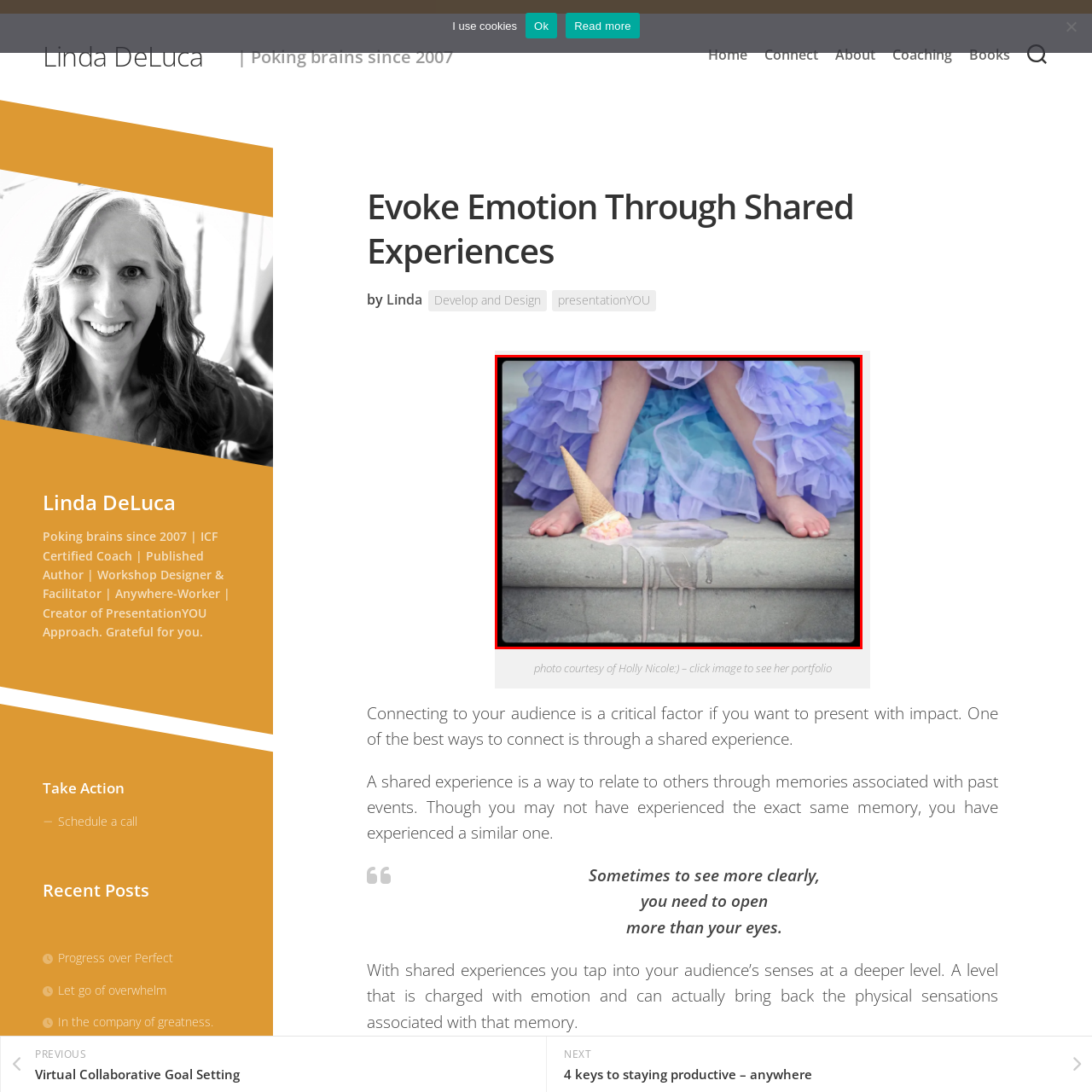What is melting on the step?
Check the image inside the red boundary and answer the question using a single word or brief phrase.

Ice cream